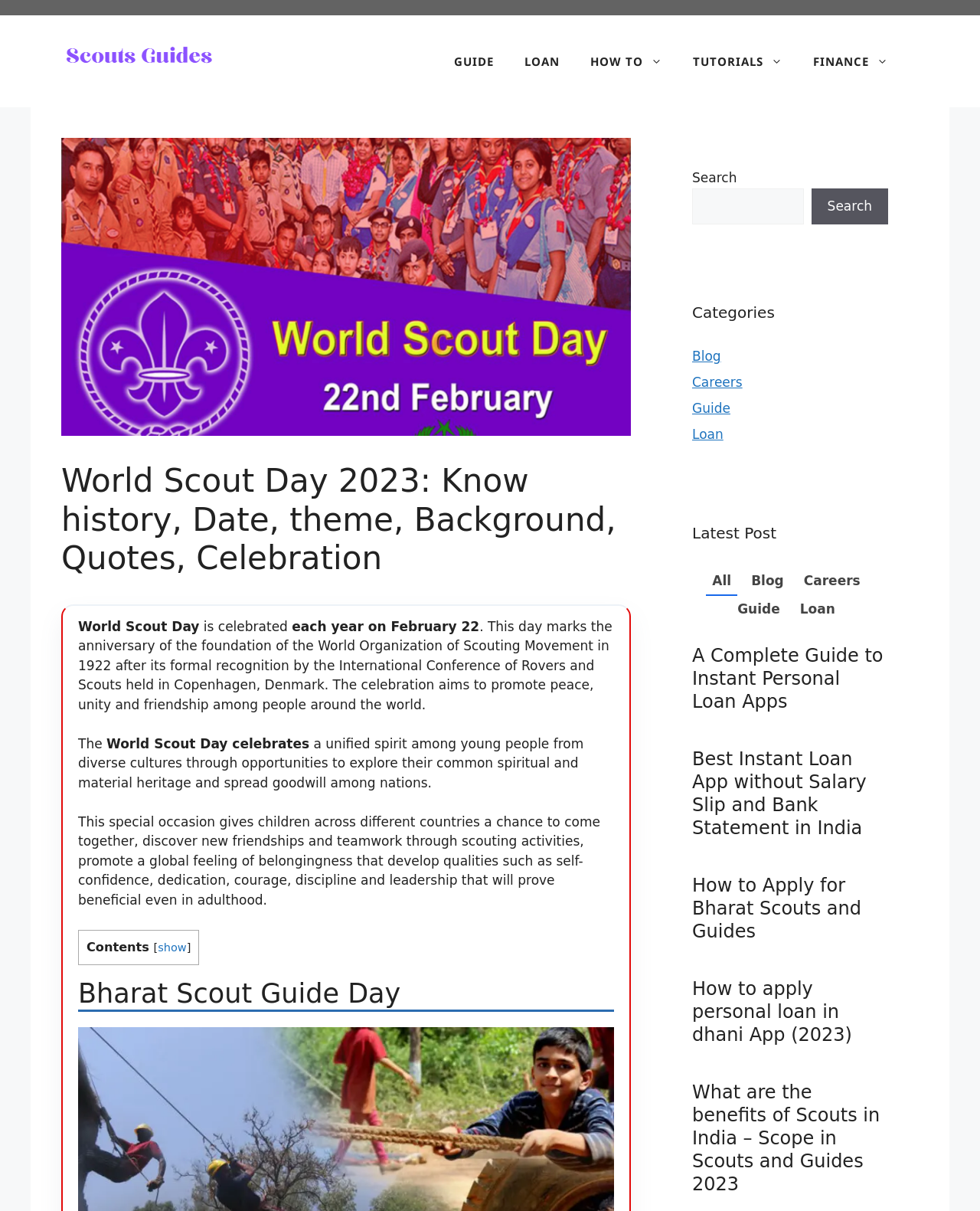What is the theme of the articles listed under Latest Post?
Please give a detailed and elaborate answer to the question based on the image.

The articles listed under Latest Post appear to be related to personal loans and scouting, with topics such as instant loan apps, loan applications, and the benefits of scouting in India, indicating a mix of financial and scouting-related themes.